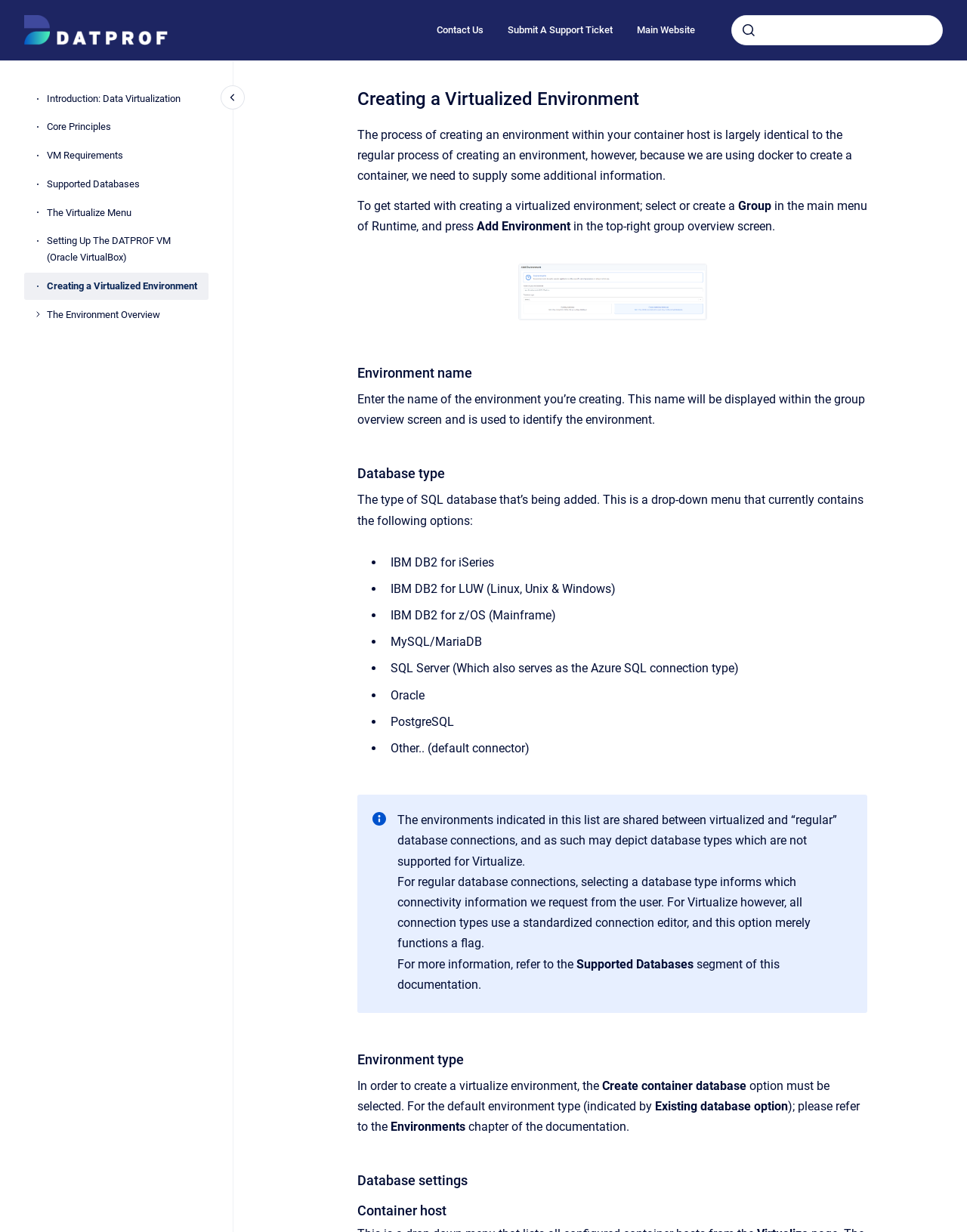Specify the bounding box coordinates of the area that needs to be clicked to achieve the following instruction: "Suggest keywords".

None